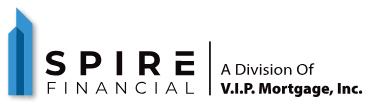Convey a rich and detailed description of the image.

The image features the logo of Spire Financial, which prominently displays the company name "SPIRE" in bold, black uppercase letters, emphasizing its financial services focus. To the left of the text, a graphical element showcases two stylized blue buildings, symbolizing growth and stability. Beneath "SPIRE," it notes that the company operates as a division of V.I.P. Mortgage, Inc., reinforcing its connection to a broader financial network. This branding reflects Spire Financial's commitment to providing comprehensive mortgage solutions and support in the loan process, catering to clients looking to buy, refinance, or sell their homes.